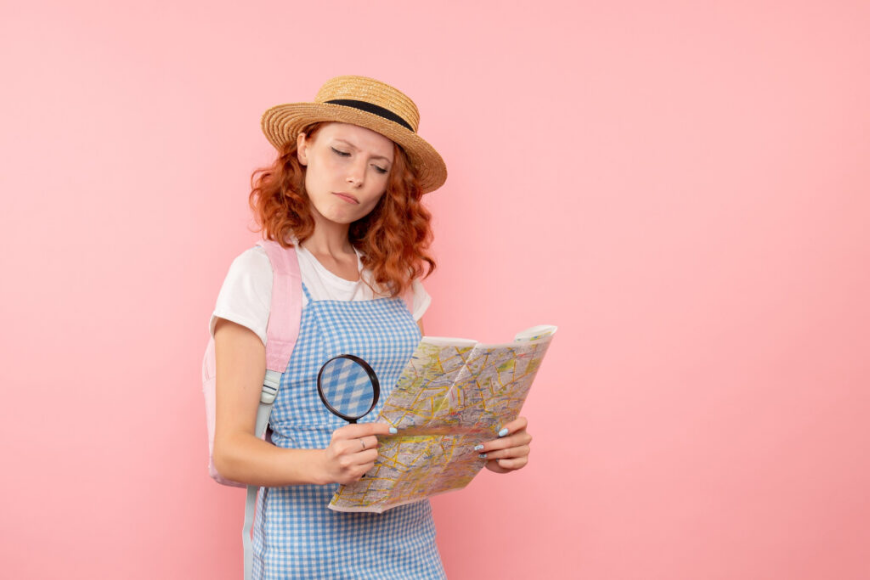Refer to the image and offer a detailed explanation in response to the question: What is the color of the woman's hair?

The caption describes the woman's hair as 'wavy, auburn hair', which indicates that her hair is a reddish-brown color.